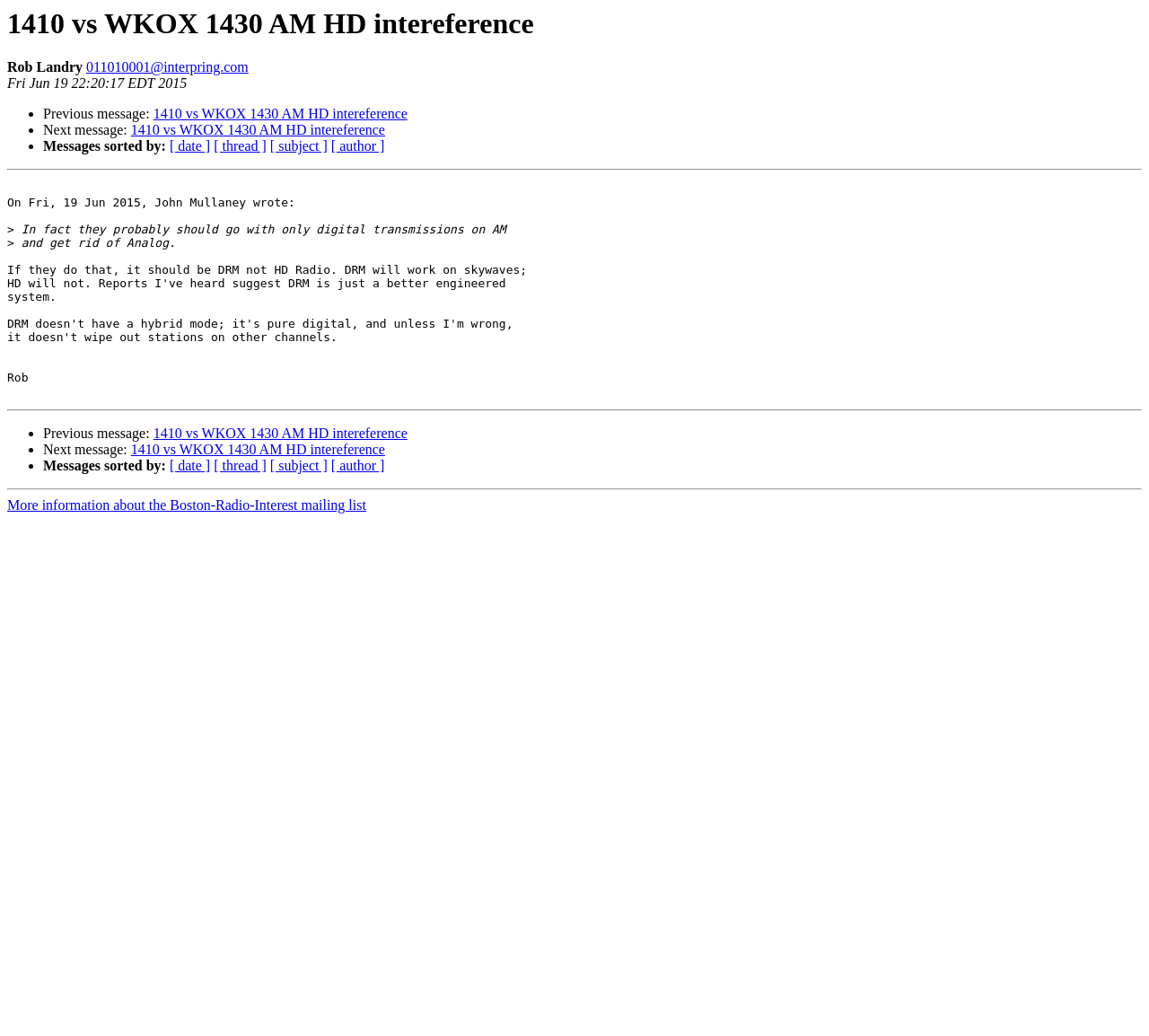What is the name of the mailing list?
Please give a detailed and elaborate answer to the question.

The name of the mailing list can be found in the link 'More information about the Boston-Radio-Interest mailing list' which is located at the bottom of the webpage.